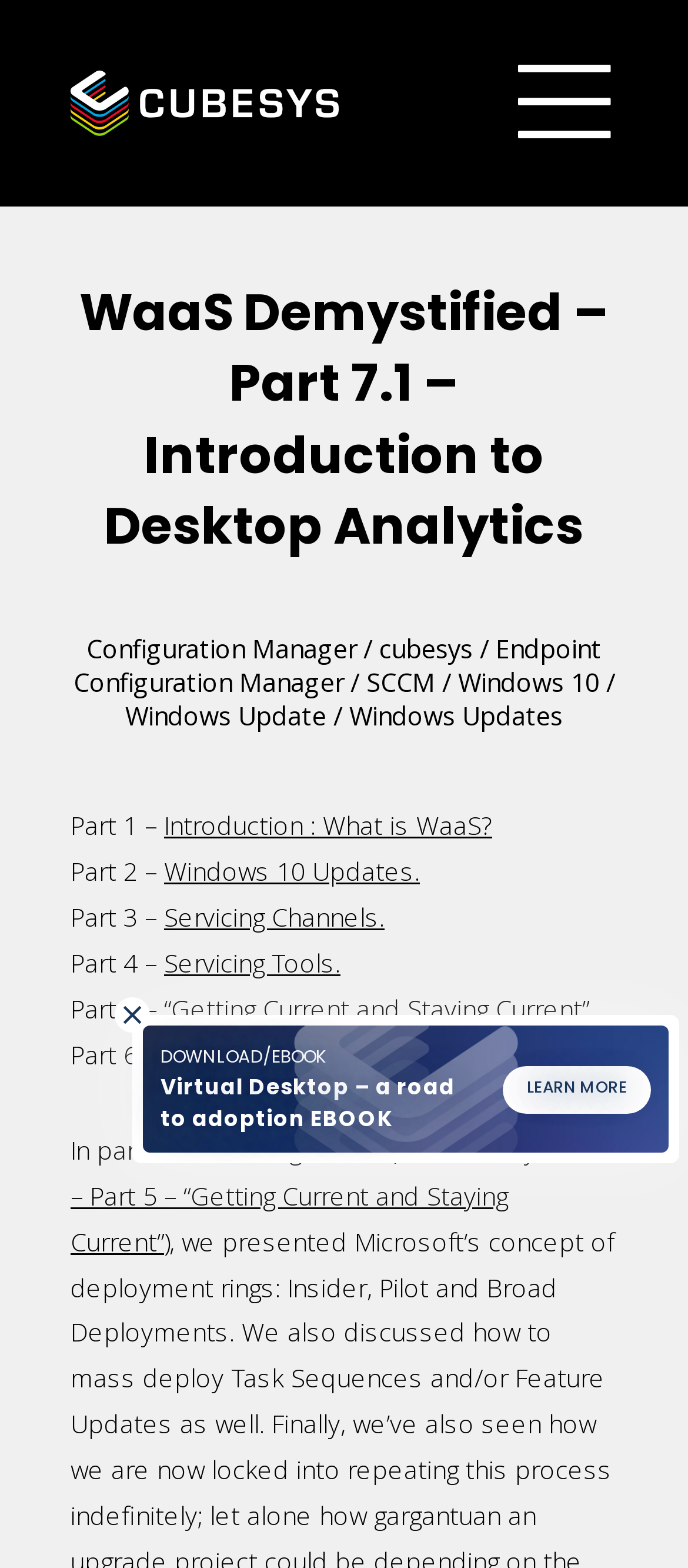Provide a one-word or short-phrase response to the question:
How many parts are there in the WaaS Demystified series?

6